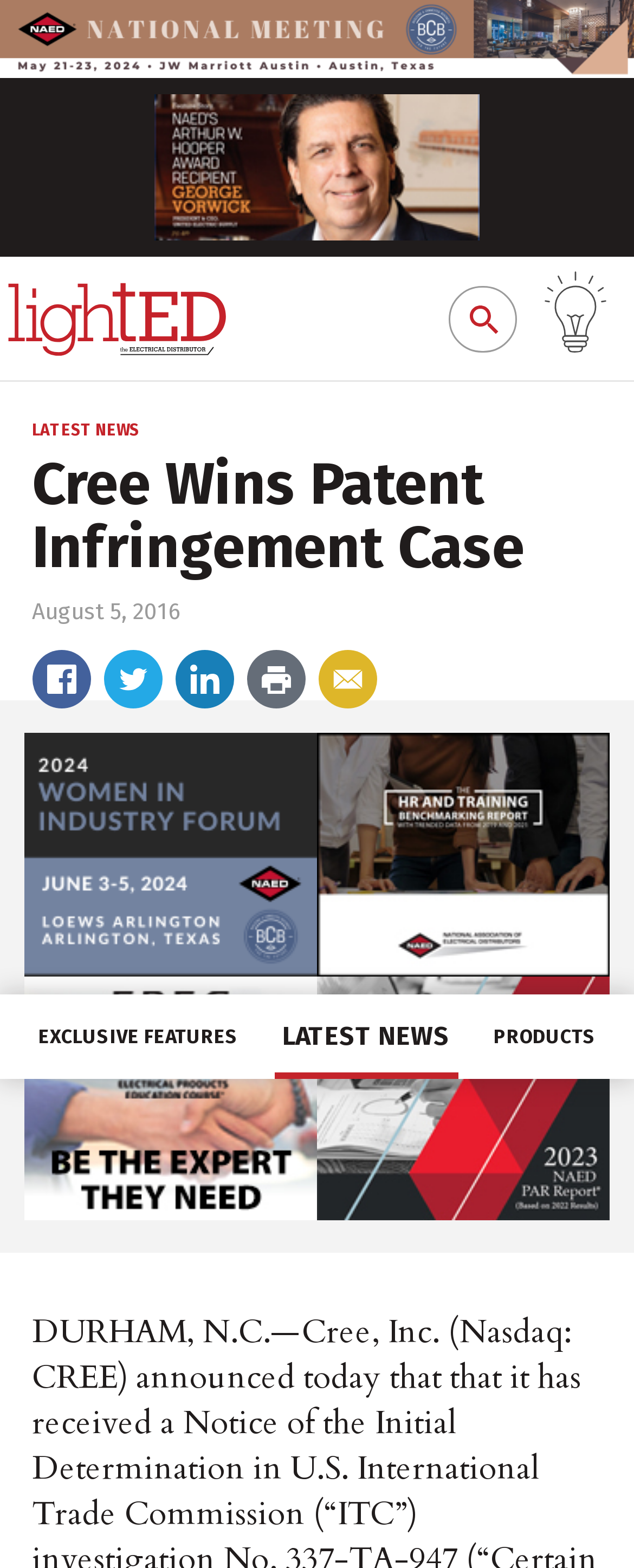Please provide a one-word or short phrase answer to the question:
What is the category of the latest news?

Patent Infringement Case